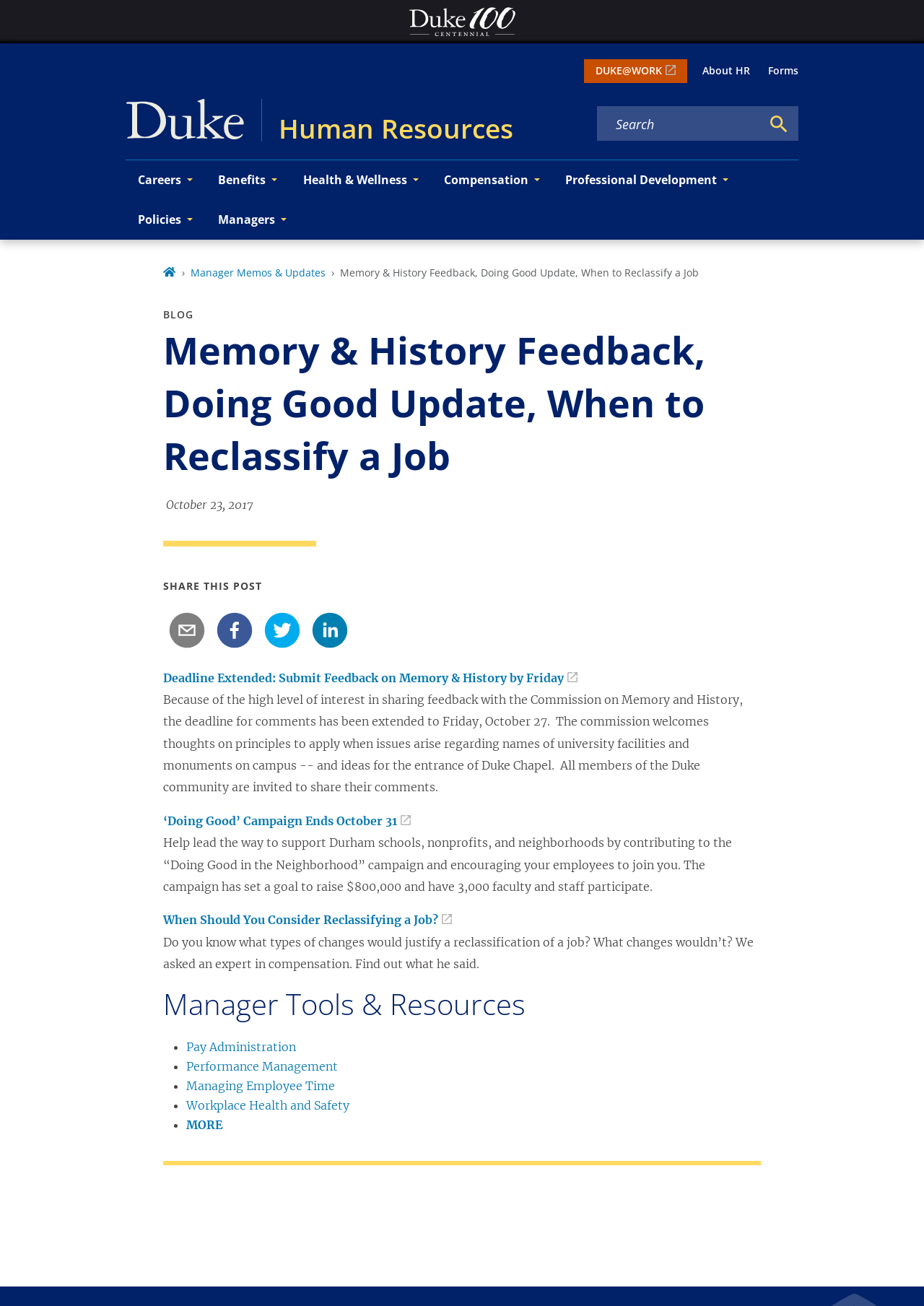Highlight the bounding box coordinates of the region I should click on to meet the following instruction: "Read more about 'Doing Good' Campaign".

[0.177, 0.623, 0.445, 0.634]